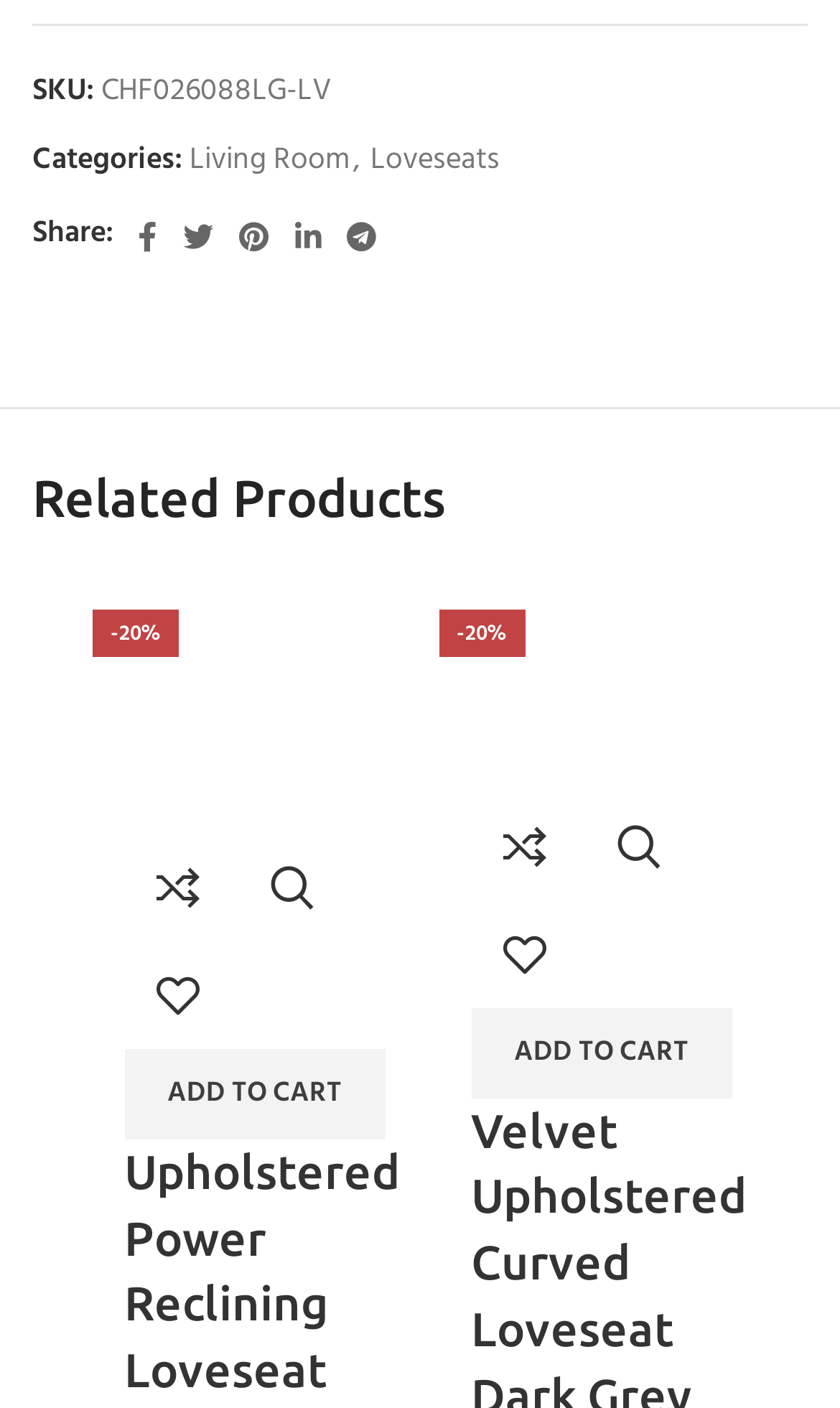Find the bounding box coordinates of the clickable area that will achieve the following instruction: "Click on the 'Living Room' category".

[0.226, 0.097, 0.415, 0.132]